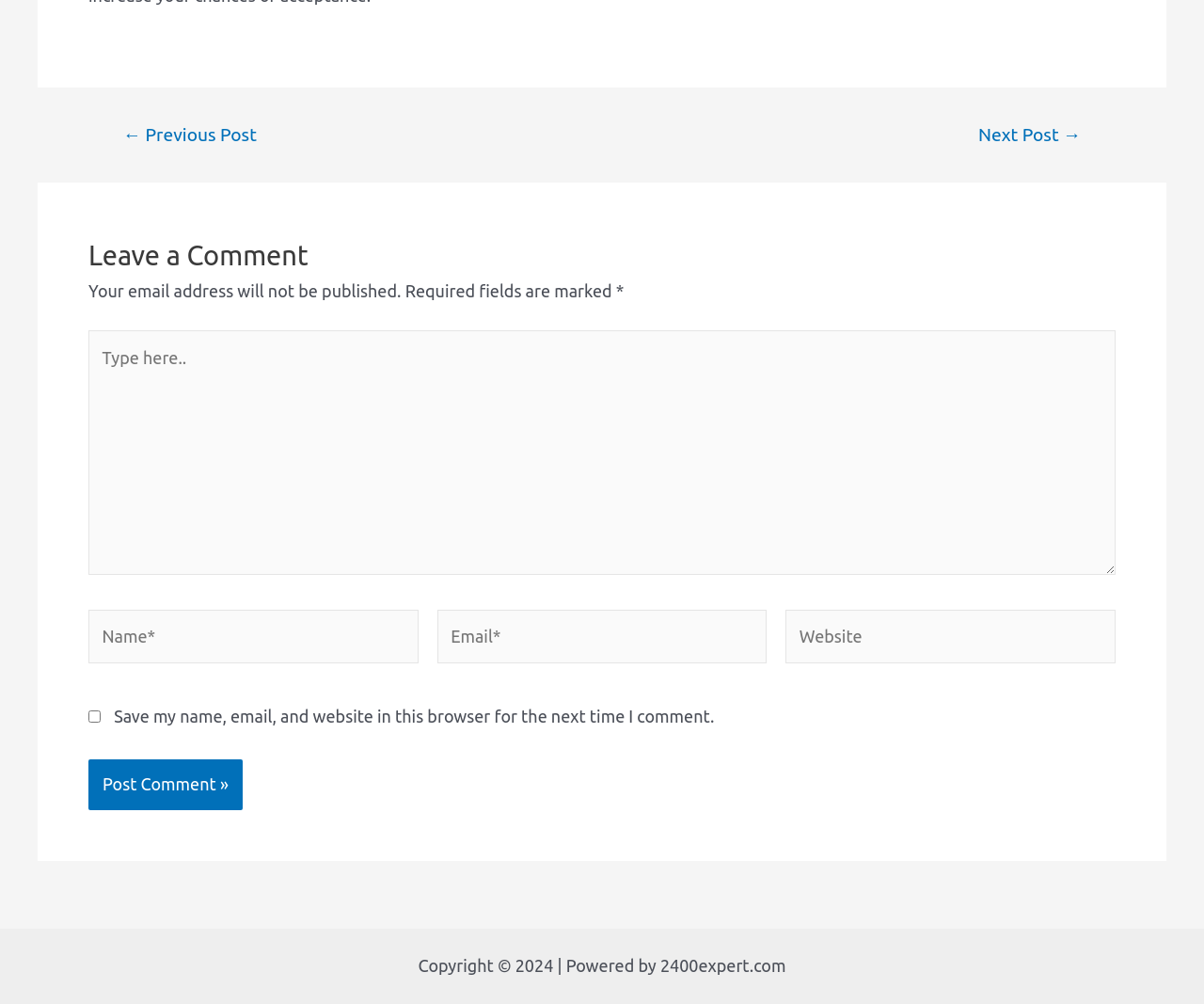Answer with a single word or phrase: 
What is the copyright information at the bottom of the page?

Copyright 2024